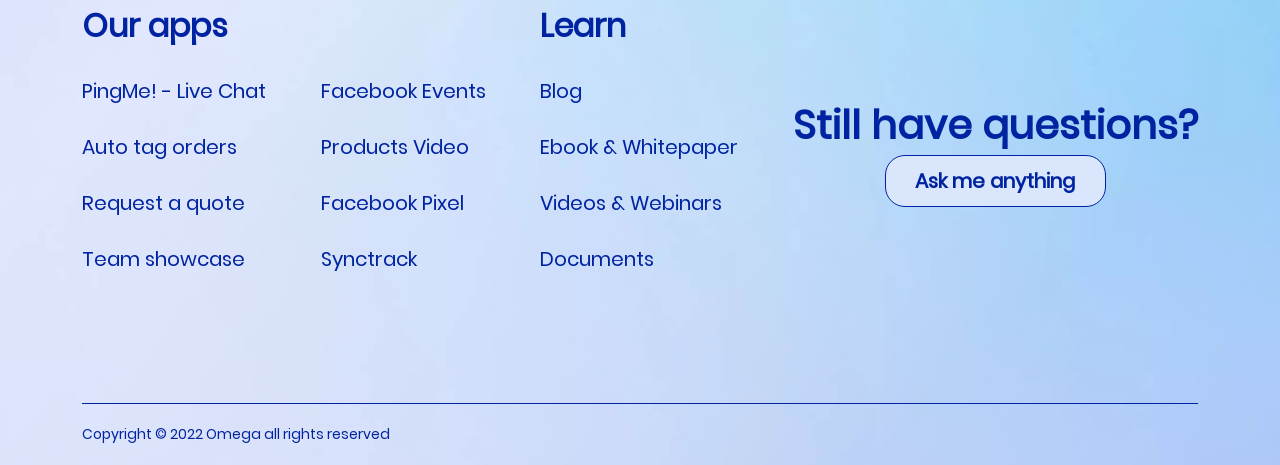What is the text above the 'Ask me anything' button?
Refer to the image and provide a one-word or short phrase answer.

Still have questions?